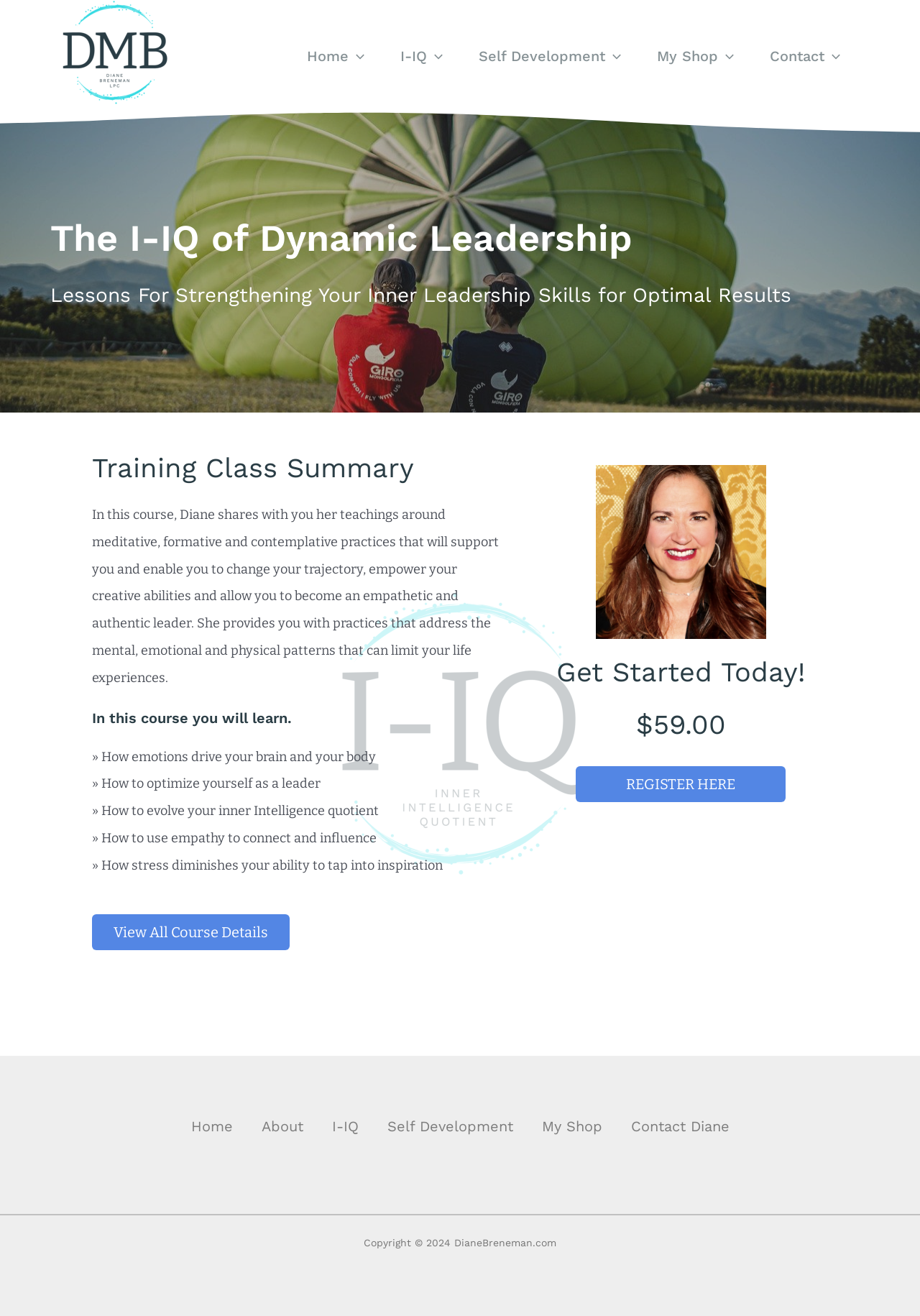What is the purpose of the course?
Based on the screenshot, provide your answer in one word or phrase.

To strengthen inner leadership skills